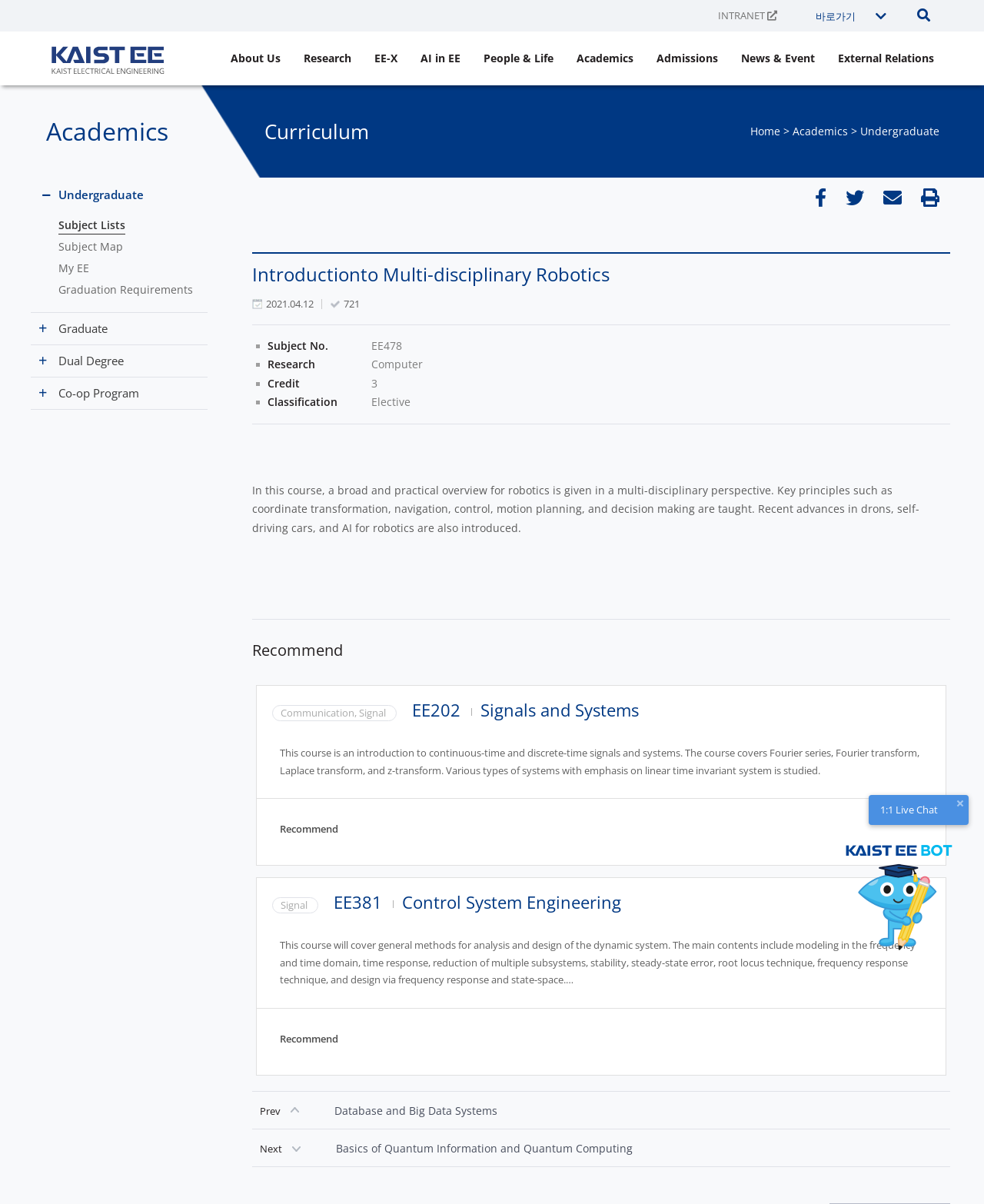What is the classification of the course?
Answer the question in as much detail as possible.

I found the classification of the course by looking at the static text element with the text 'Elective' which is located near the top of the webpage, below the course title and subject number.